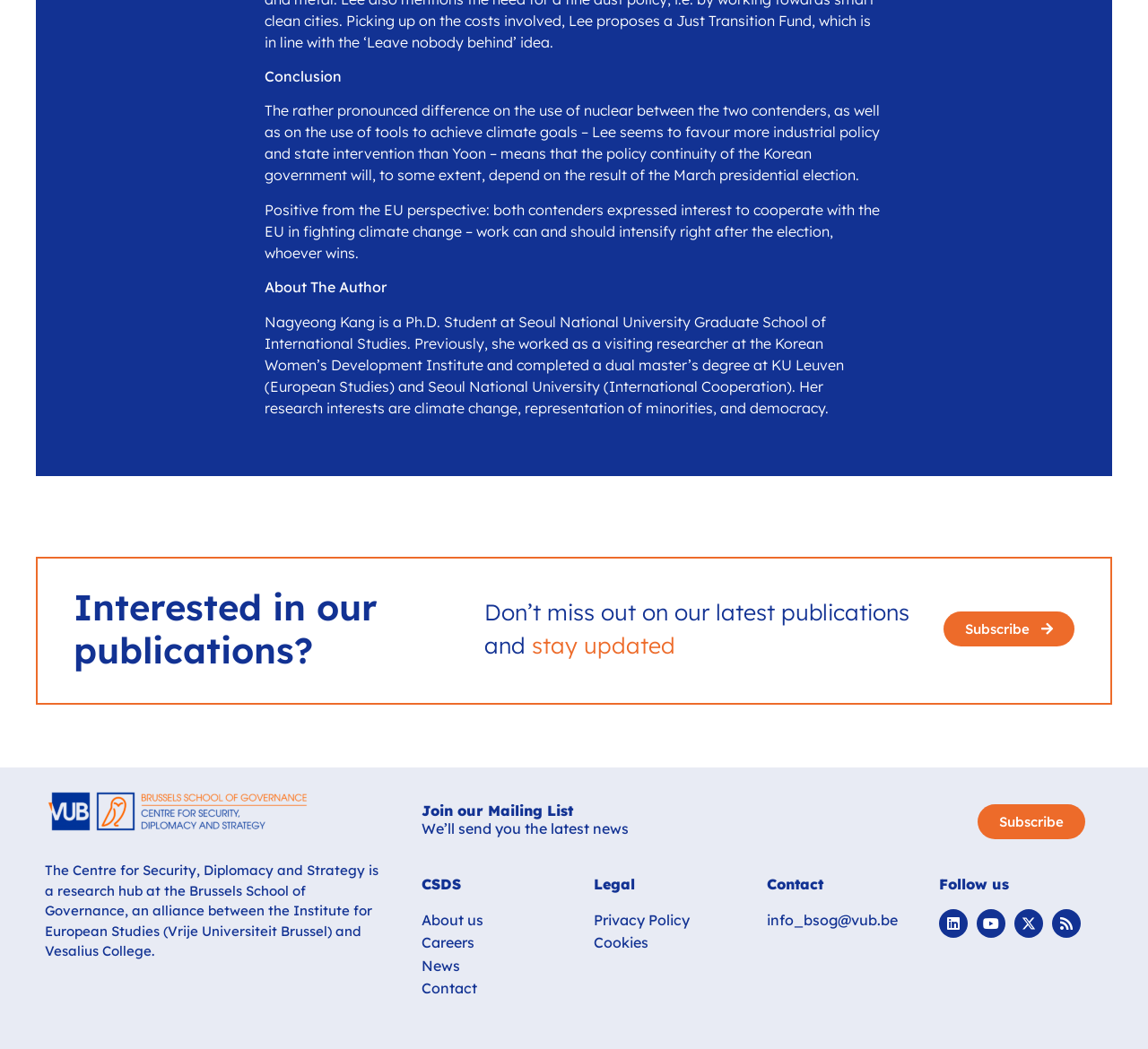Please mark the clickable region by giving the bounding box coordinates needed to complete this instruction: "Follow on Linkedin".

[0.818, 0.866, 0.843, 0.894]